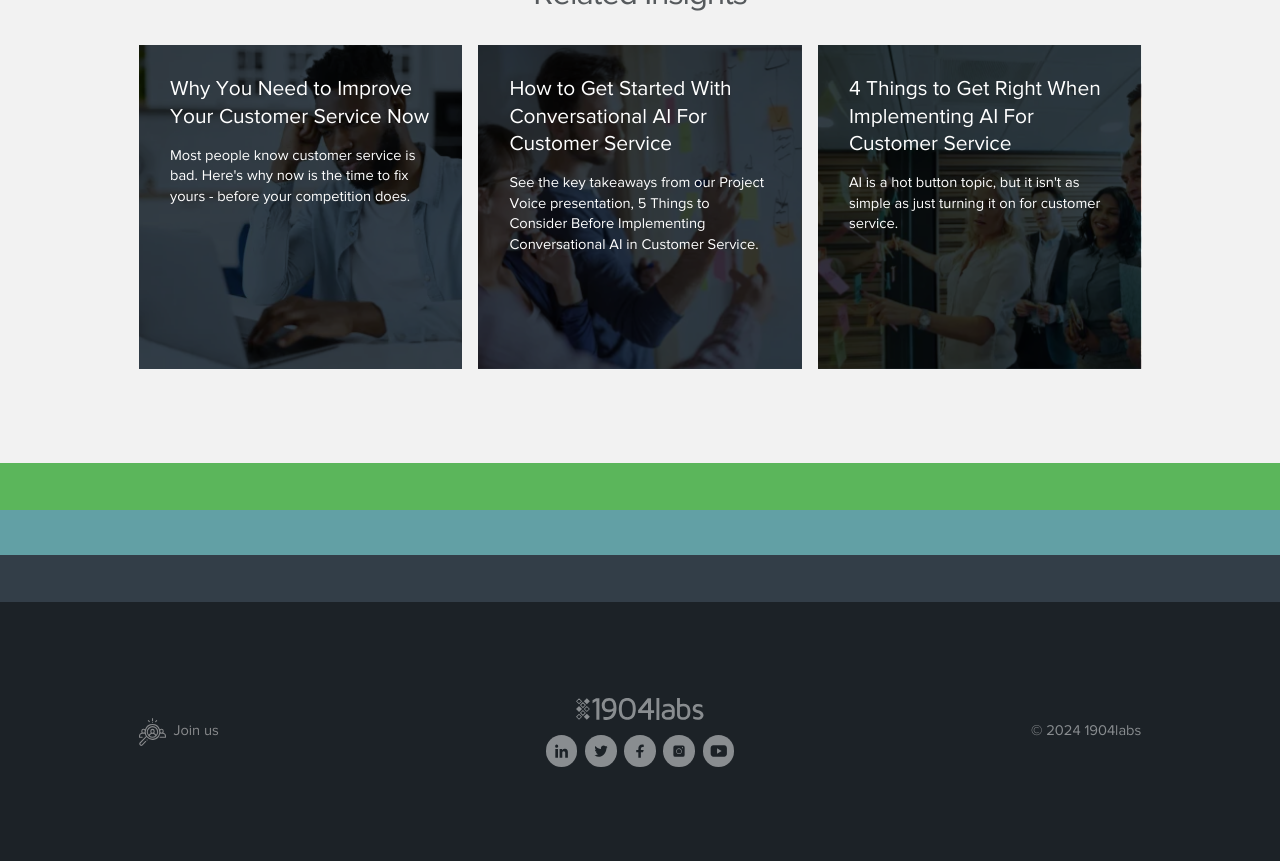Please specify the bounding box coordinates for the clickable region that will help you carry out the instruction: "Read about improving customer service".

[0.108, 0.052, 0.361, 0.428]